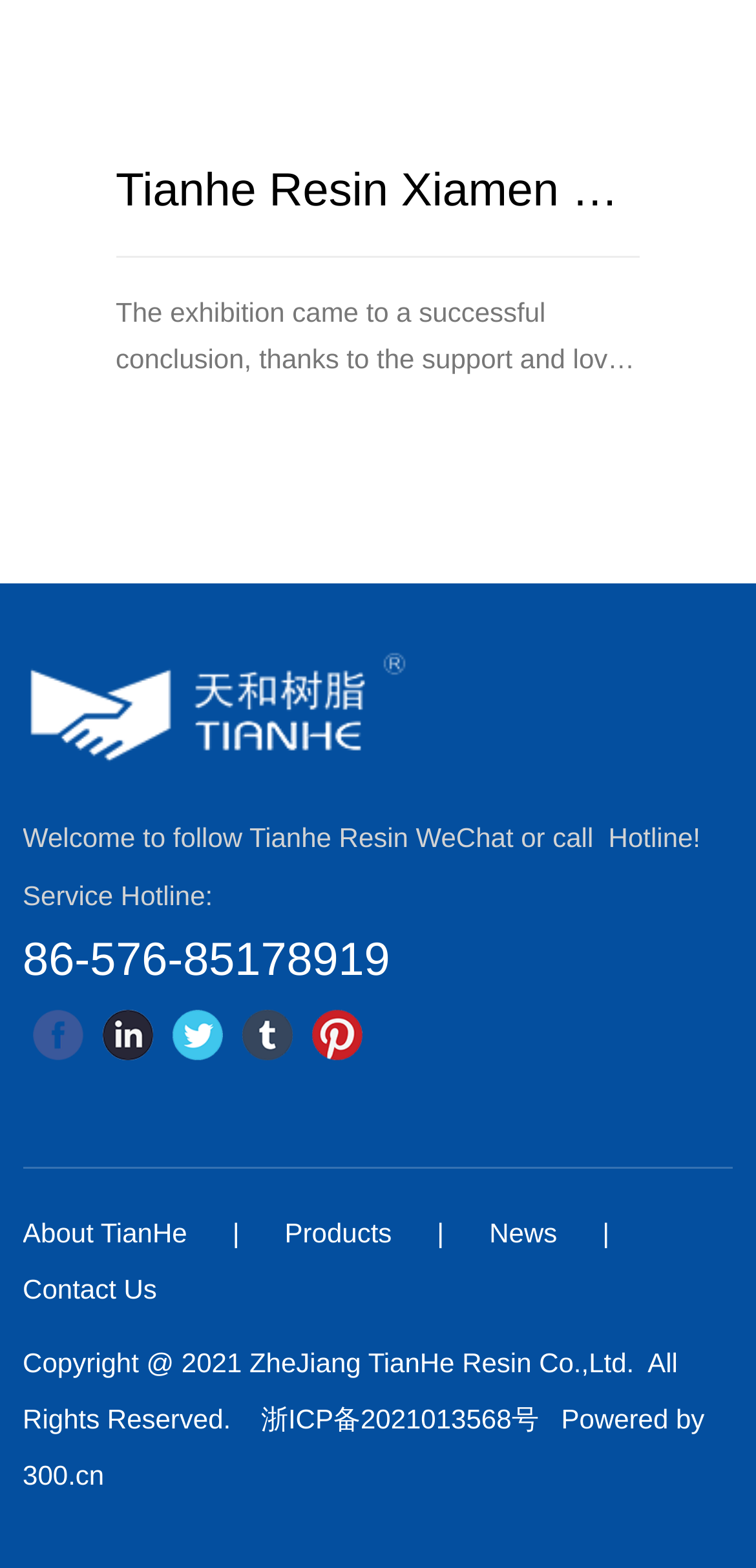Please mark the bounding box coordinates of the area that should be clicked to carry out the instruction: "Learn about products".

[0.377, 0.776, 0.518, 0.796]